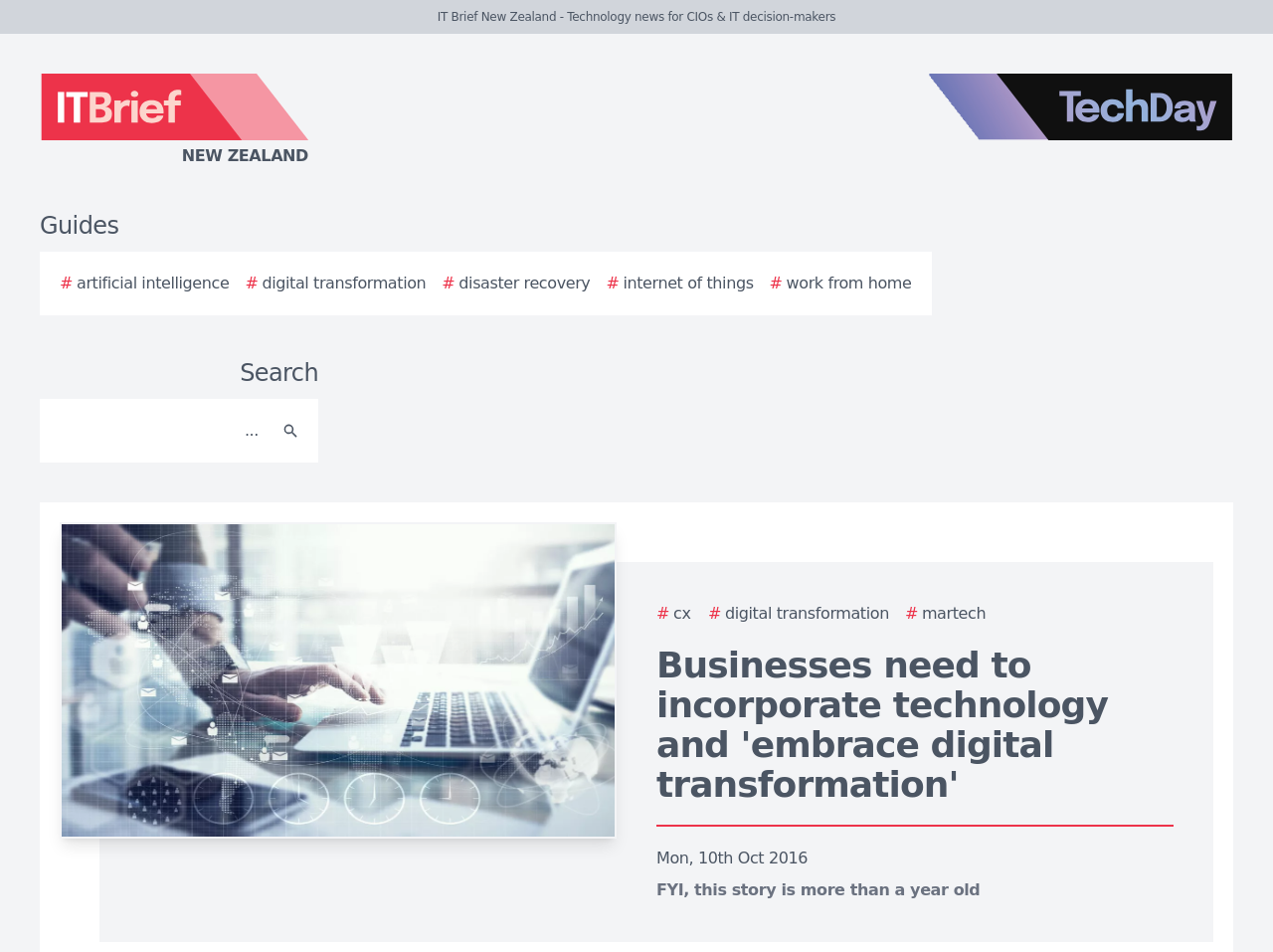Identify the first-level heading on the webpage and generate its text content.

Businesses need to incorporate technology and 'embrace digital transformation'